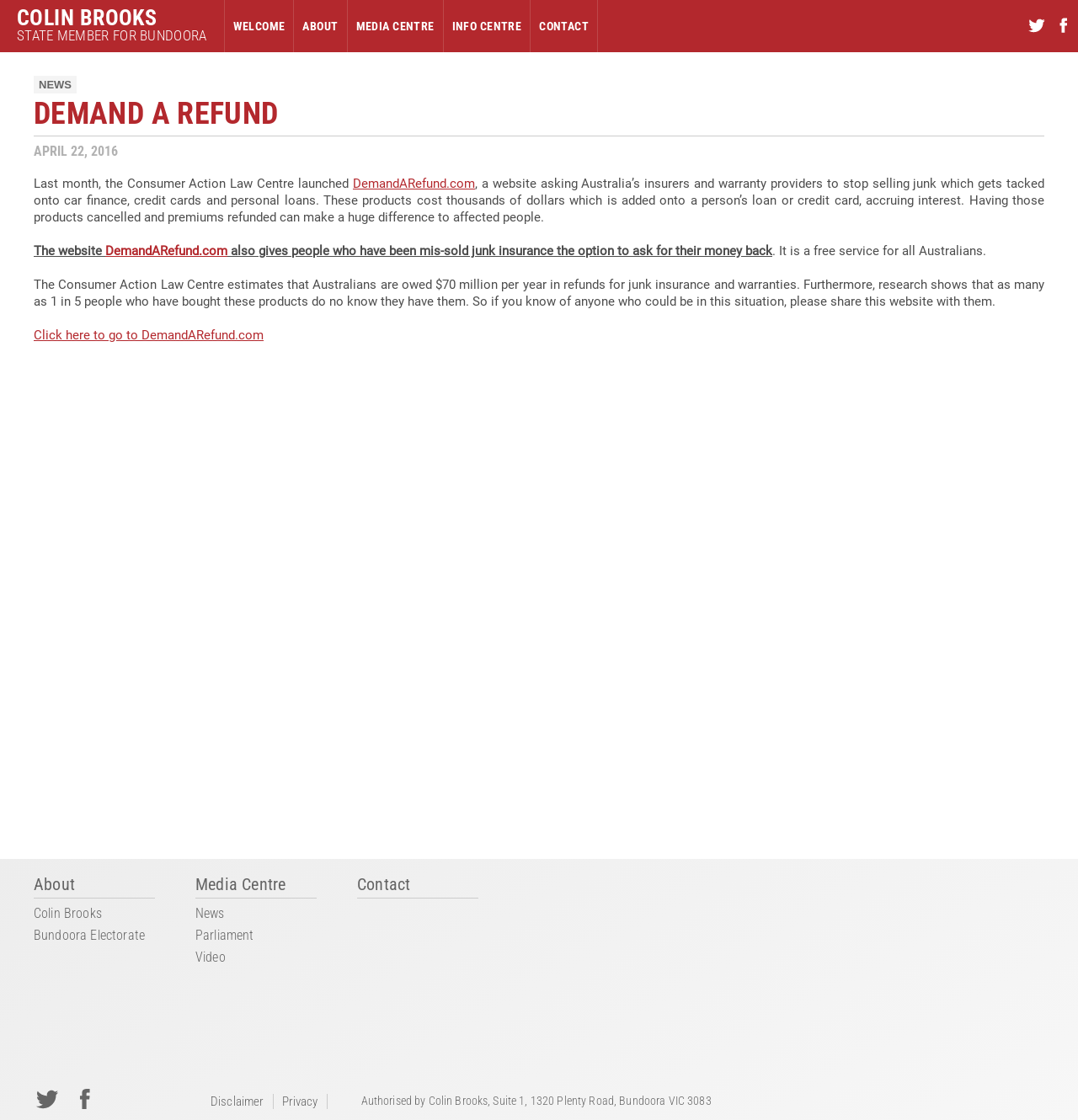Provide a thorough summary of the webpage.

This webpage is about Colin Brooks, the State Member for Bundoora, and his initiative "Demand A Refund". At the top of the page, there is a heading with Colin Brooks' name, followed by a heading that describes his position. 

Below these headings, there is a navigation menu with links to different sections of the website, including "Welcome", "About", "Media Centre", "Info Centre", and "Contact". 

The main content of the page is about the "Demand A Refund" initiative, which is a website that helps Australians get refunds for junk insurance and warranties. There is a heading that reads "DEMAND A REFUND" and a paragraph that explains the purpose of the website. The website is estimated to help Australians get $70 million in refunds per year. 

There are several links to the "DemandARefund.com" website throughout the page, as well as a call to action to share the website with others who may be affected by junk insurance and warranties. 

At the bottom of the page, there is a footer section with links to different parts of the website, including "About", "Media Centre", "News", and "Contact". There are also links to "Disclaimer" and "Privacy" pages, as well as a statement about the website being authorized by Colin Brooks.